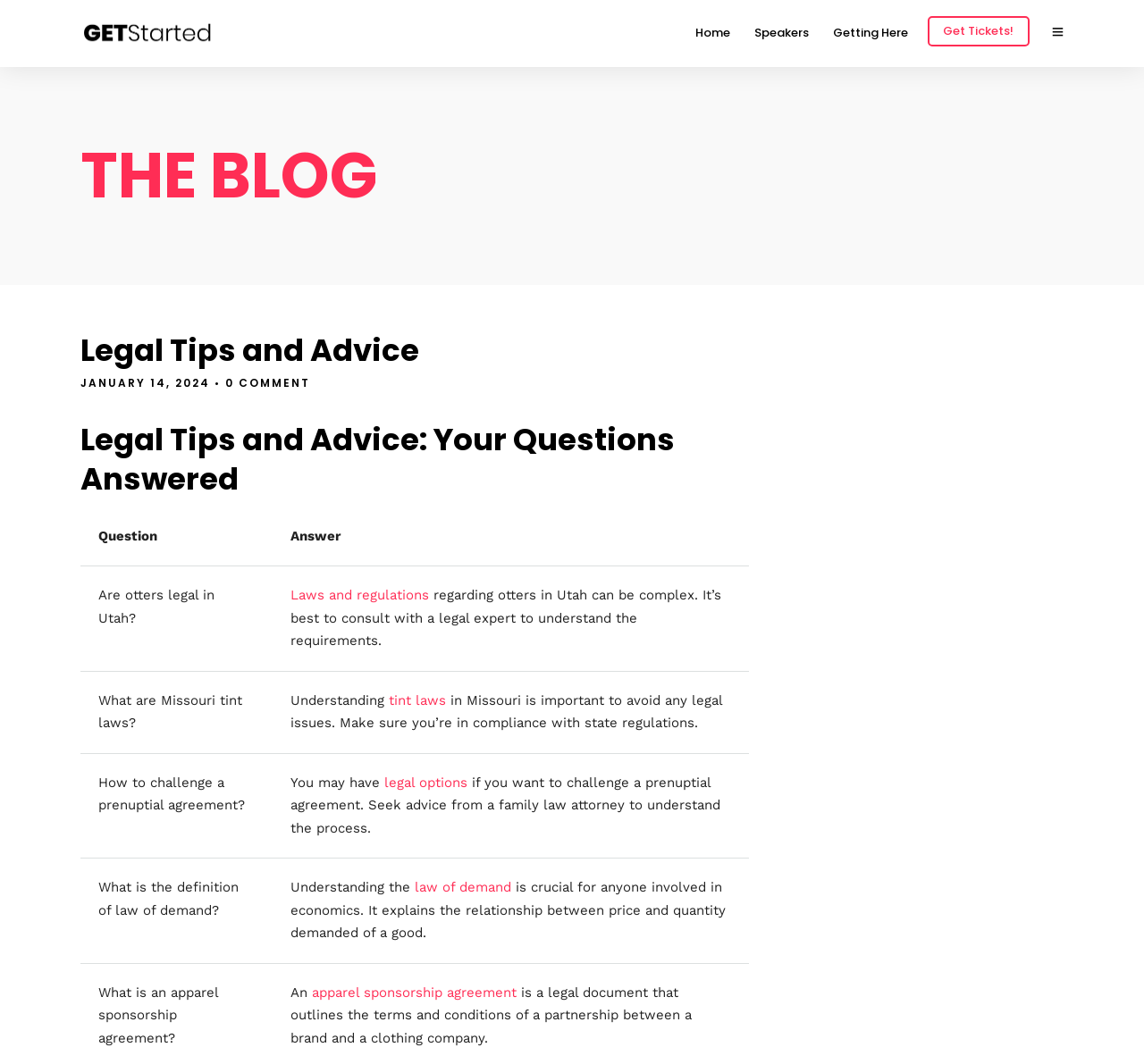Please provide a detailed answer to the question below based on the screenshot: 
What is the purpose of consulting a legal expert according to the first answer?

I read the first answer which states 'Laws and regulations regarding otters in Utah can be complex. It’s best to consult with a legal expert to understand the requirements.' This suggests that the purpose of consulting a legal expert is to understand the requirements.